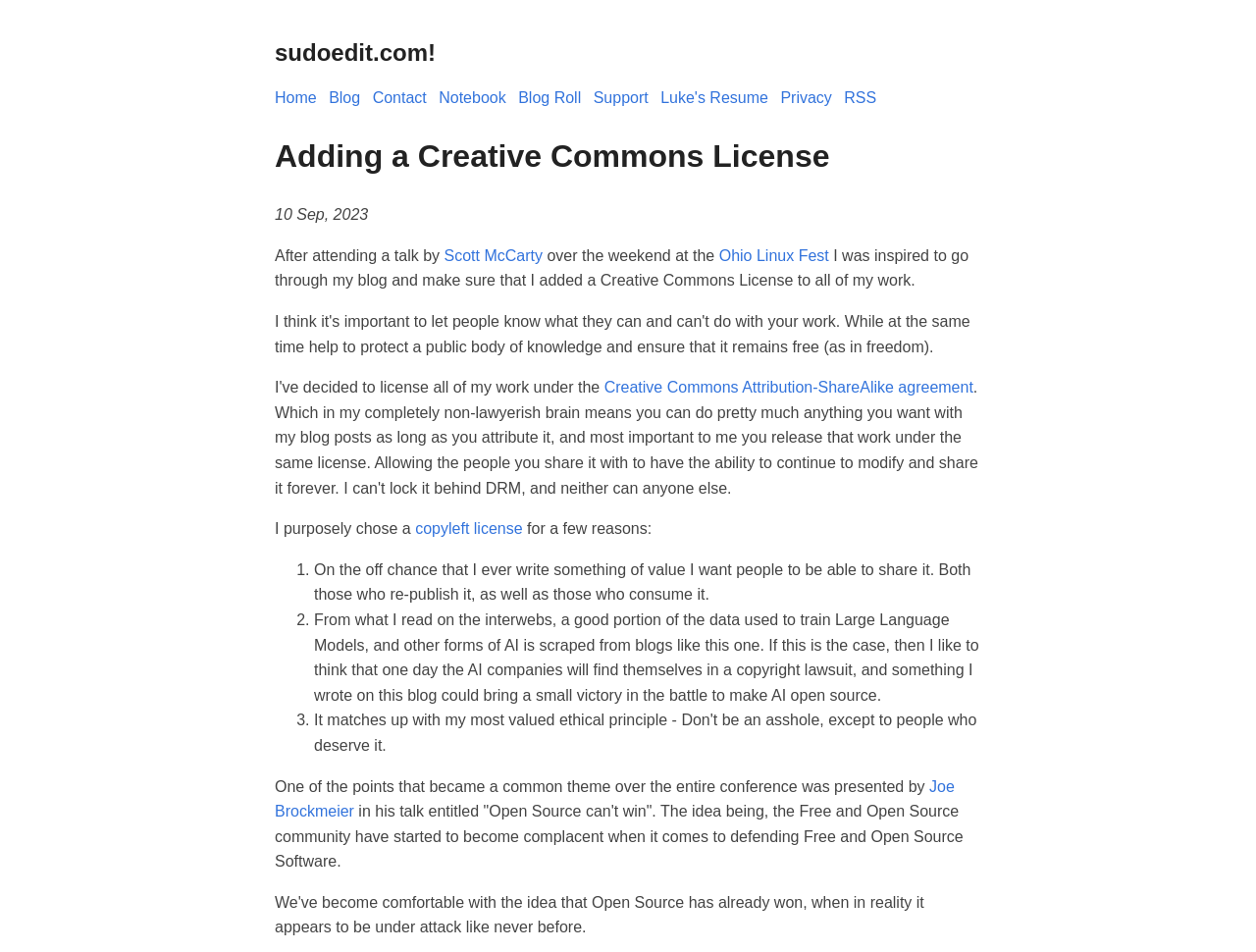Provide the bounding box coordinates for the UI element that is described as: "Blog Roll".

[0.413, 0.094, 0.463, 0.112]